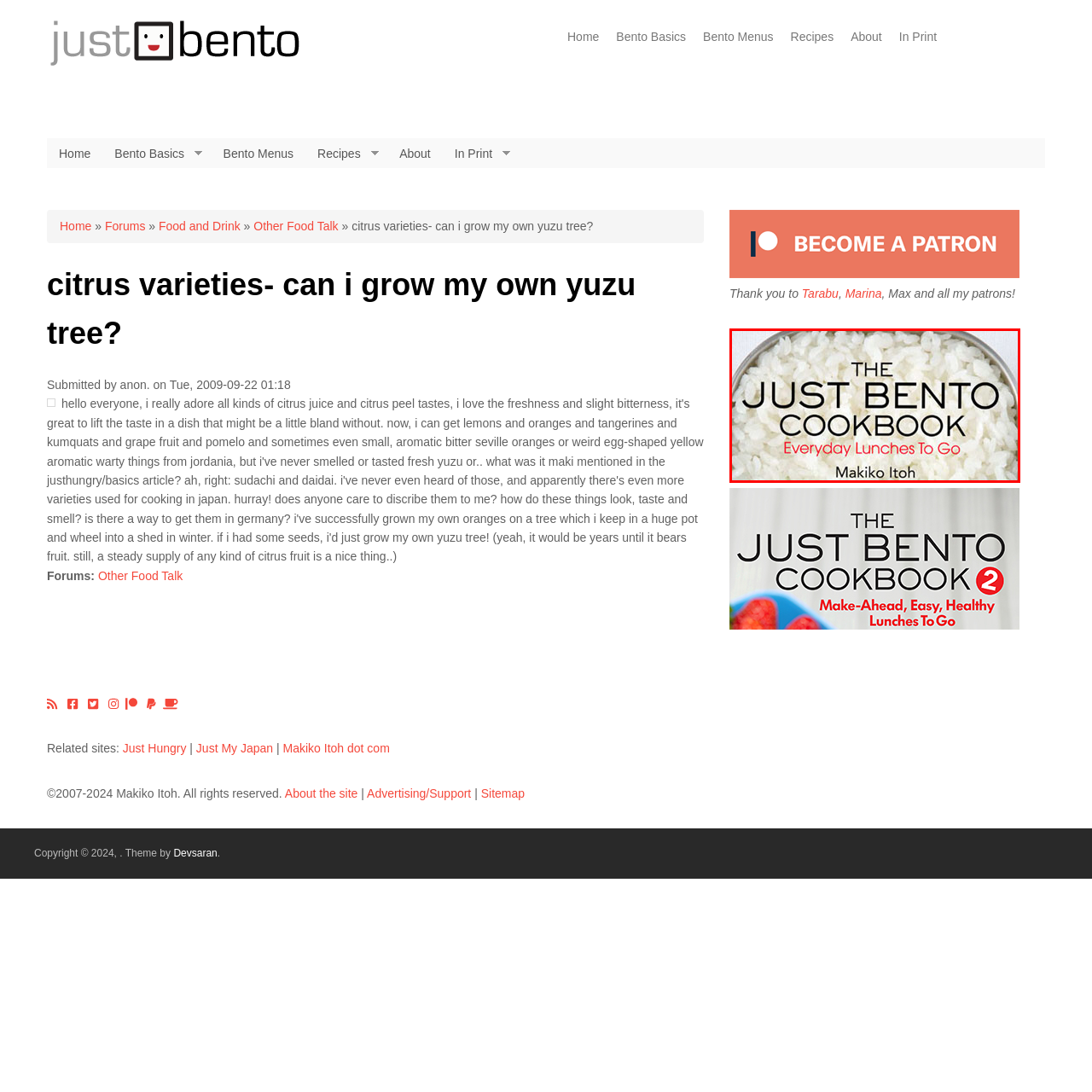What is the color of the subtitle?
Analyze the visual elements found in the red bounding box and provide a detailed answer to the question, using the information depicted in the image.

The caption states that the subtitle, 'Everyday Lunches To Go,' is highlighted in red beneath the title, which indicates that the color of the subtitle is red.